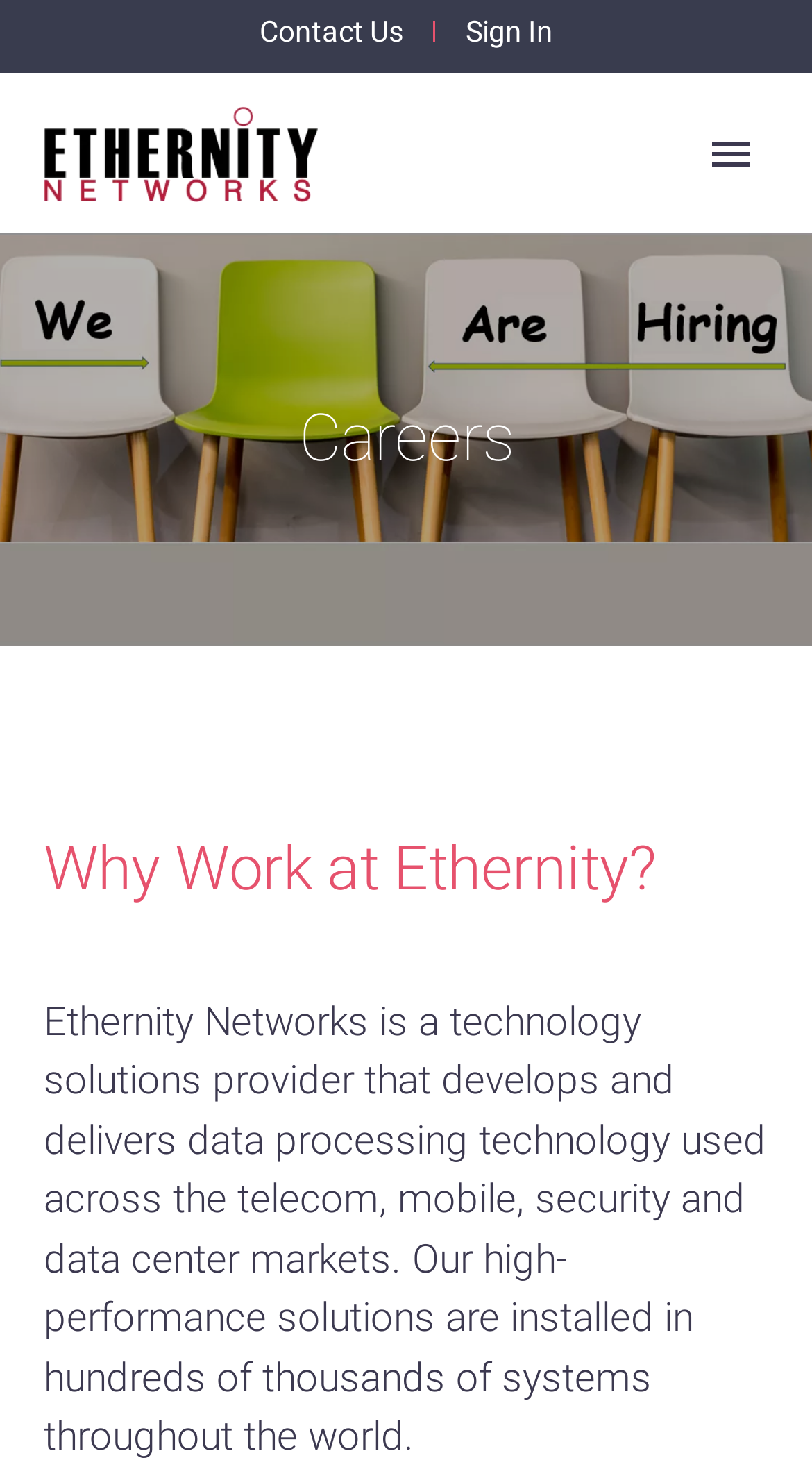Identify the coordinates of the bounding box for the element that must be clicked to accomplish the instruction: "Learn about Grand Forks man sentenced for drug crimes".

None